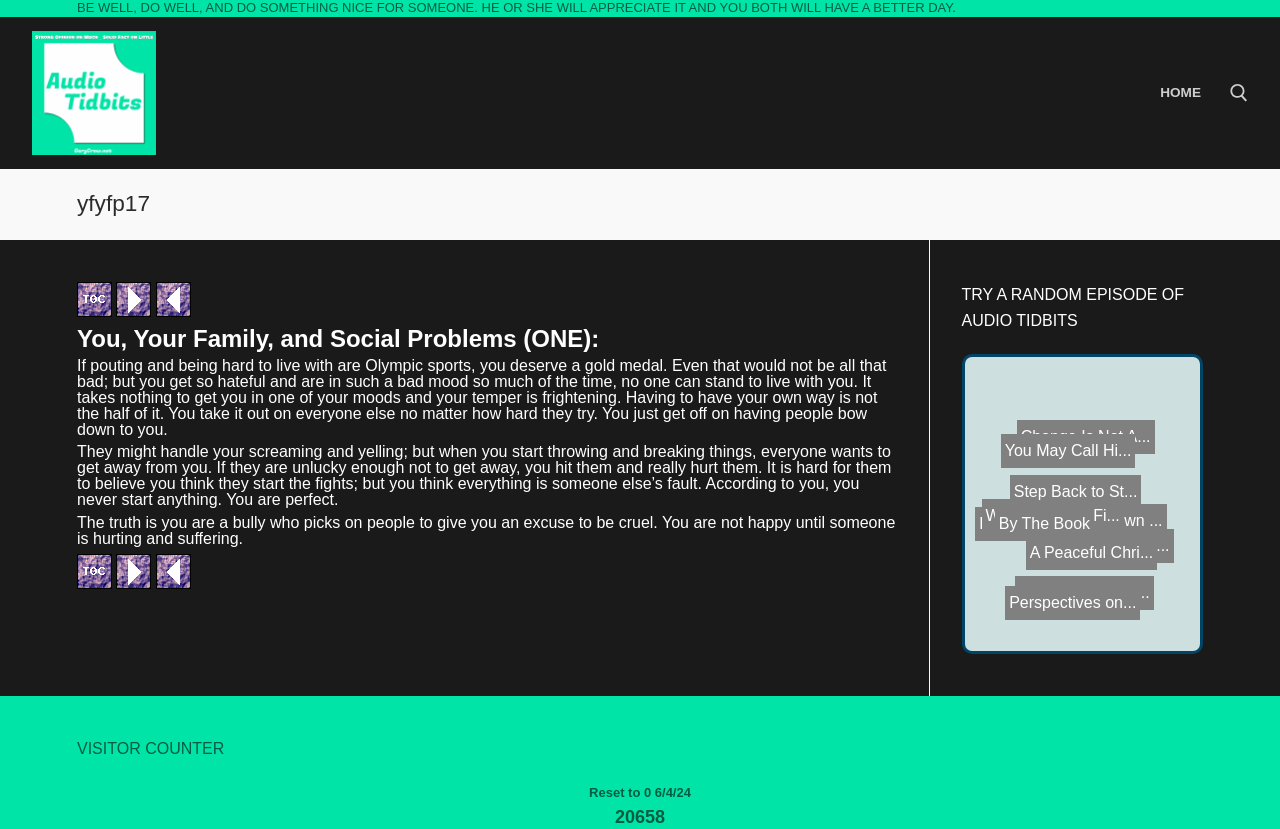Identify the bounding box coordinates of the part that should be clicked to carry out this instruction: "View the visitor counter".

[0.06, 0.888, 0.94, 0.919]